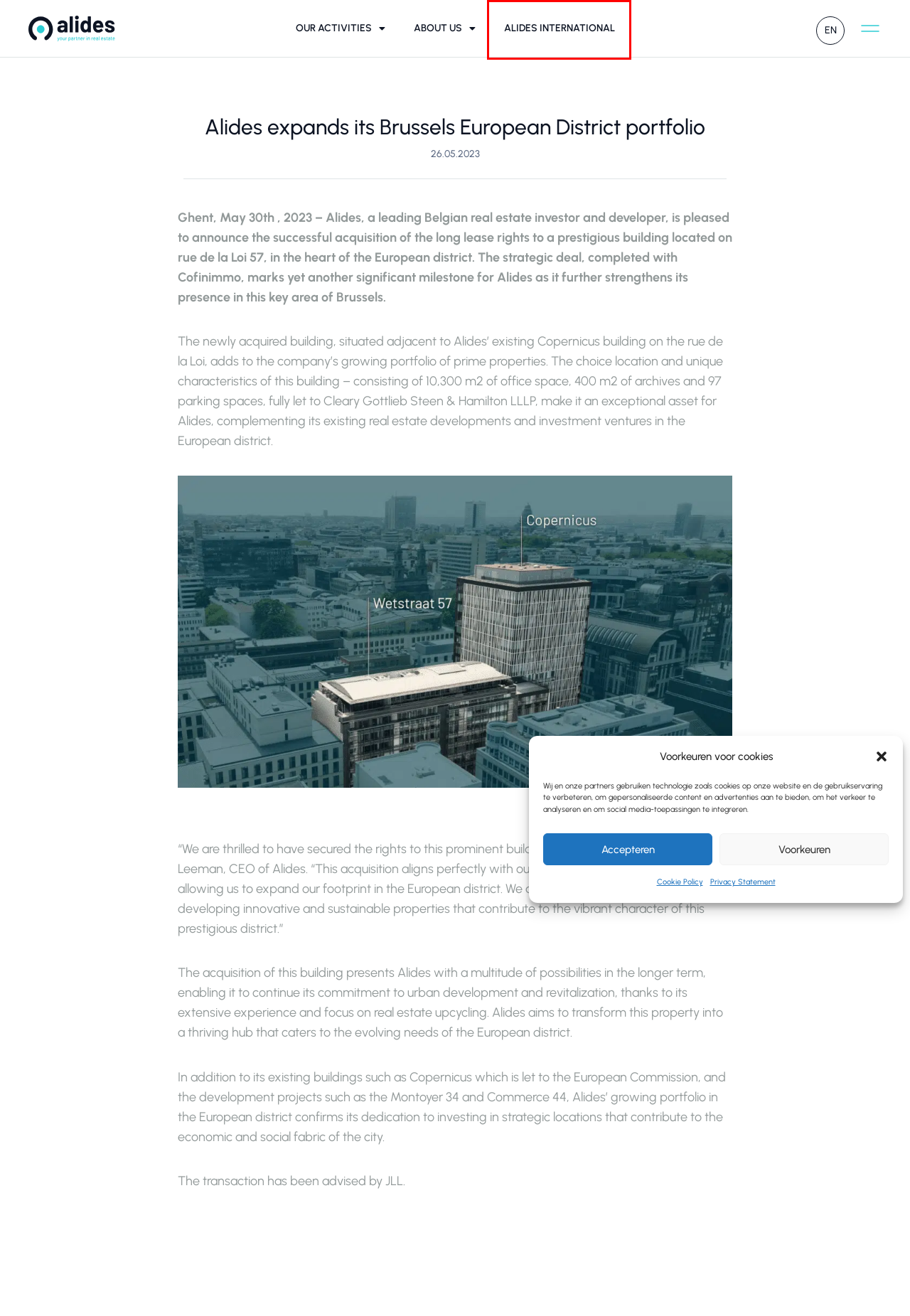With the provided webpage screenshot containing a red bounding box around a UI element, determine which description best matches the new webpage that appears after clicking the selected element. The choices are:
A. Contact - Alides
B. 2024-05-30 - Alides
C. Our commitments - Alides
D. 2023-05-26 - Alides
E. Our Story - Alides
F. Offices - Alides
G. News - Alides
H. Alides International - Alides

H